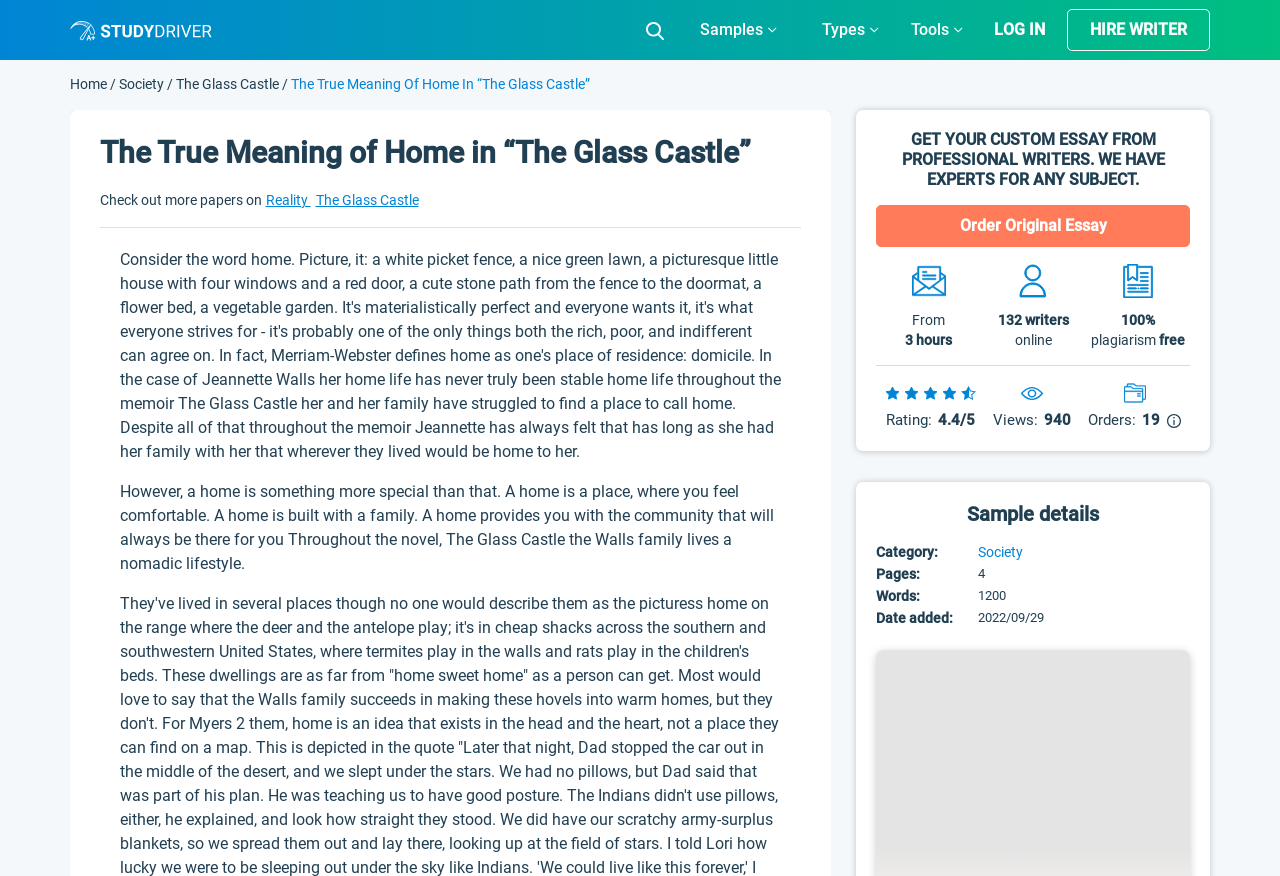Please determine the bounding box coordinates of the section I need to click to accomplish this instruction: "Log in to your account".

[0.776, 0.023, 0.816, 0.044]